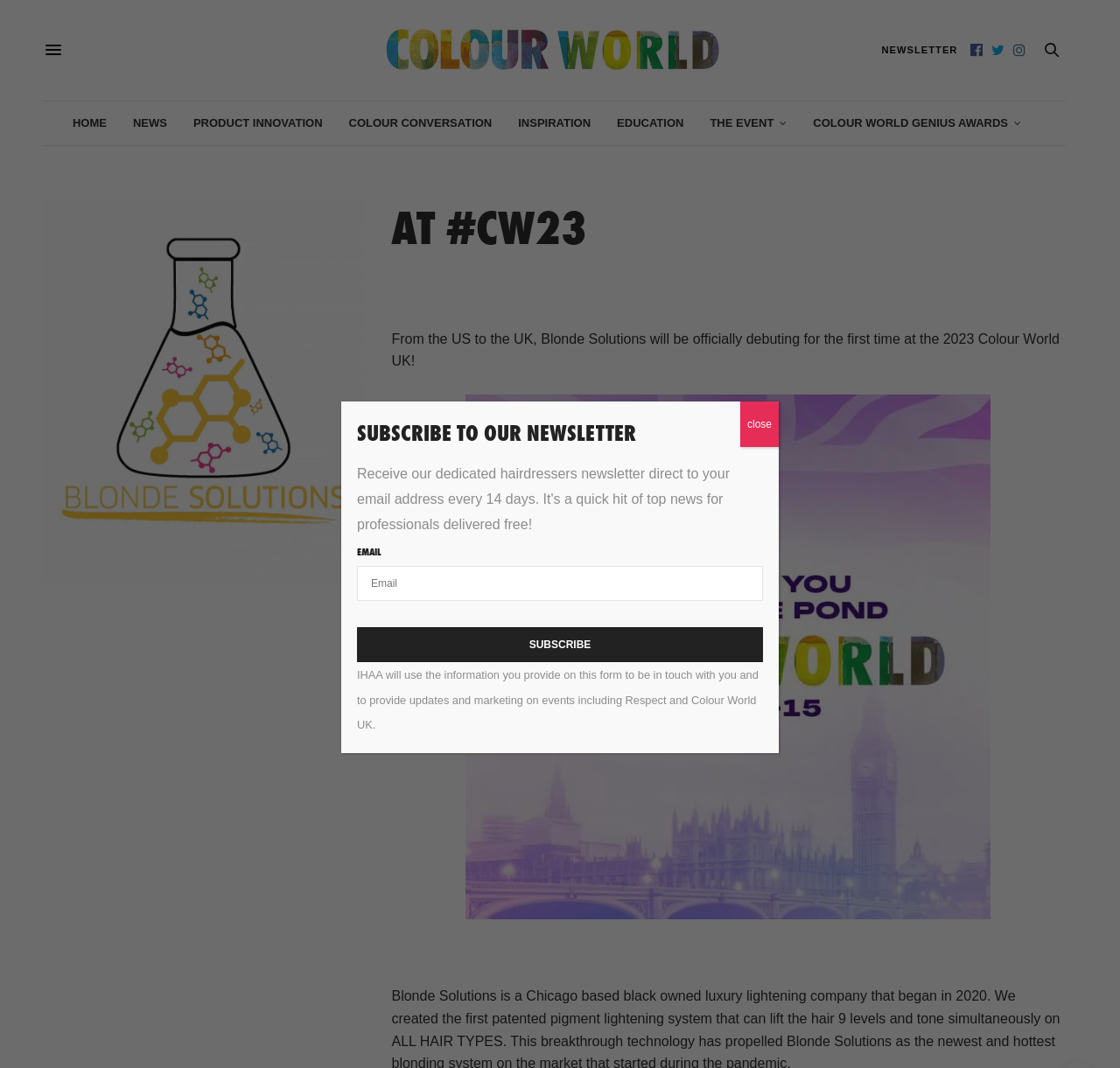Show the bounding box coordinates for the HTML element as described: "News".

[0.119, 0.095, 0.149, 0.136]